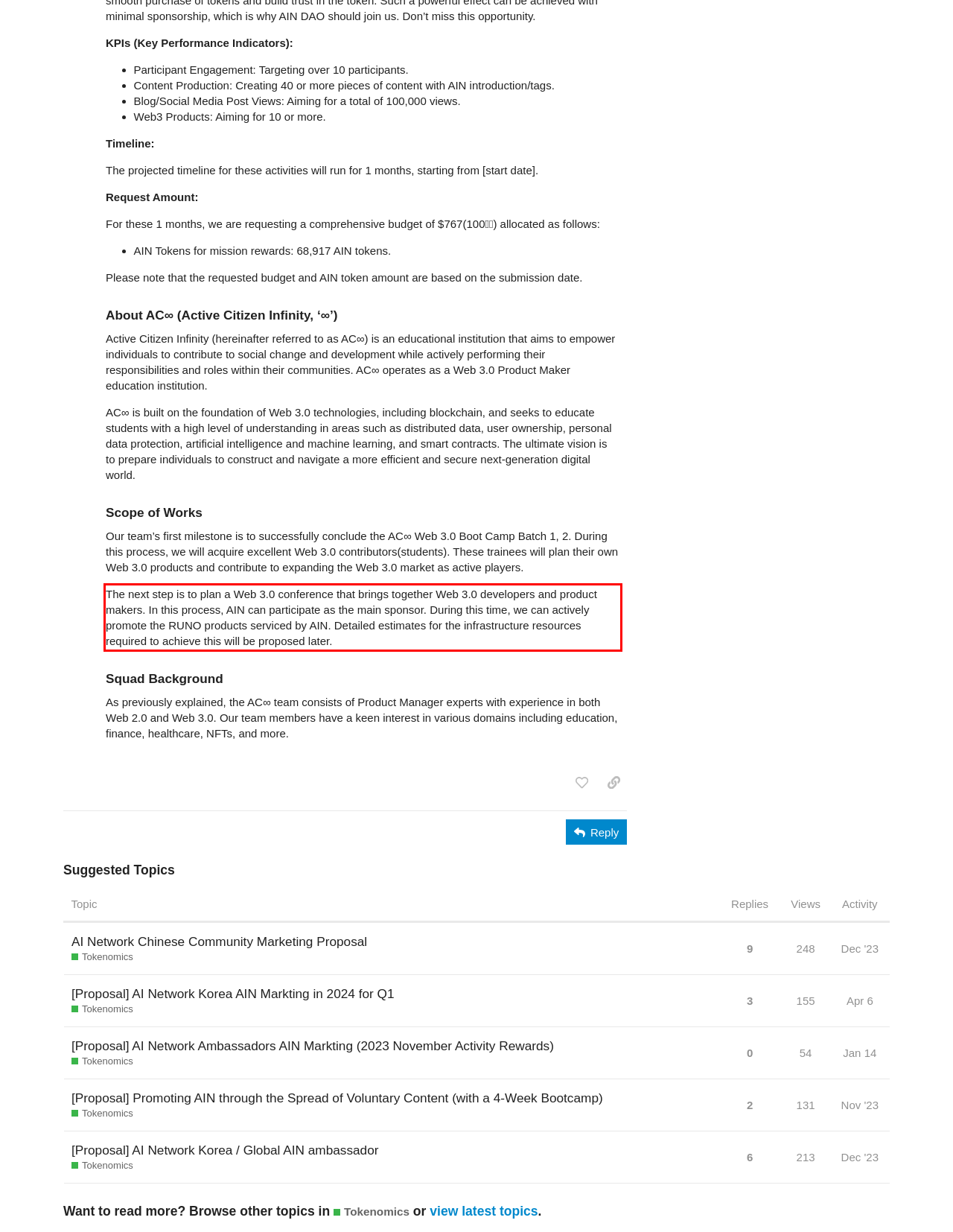In the screenshot of the webpage, find the red bounding box and perform OCR to obtain the text content restricted within this red bounding box.

The next step is to plan a Web 3.0 conference that brings together Web 3.0 developers and product makers. In this process, AIN can participate as the main sponsor. During this time, we can actively promote the RUNO products serviced by AIN. Detailed estimates for the infrastructure resources required to achieve this will be proposed later.